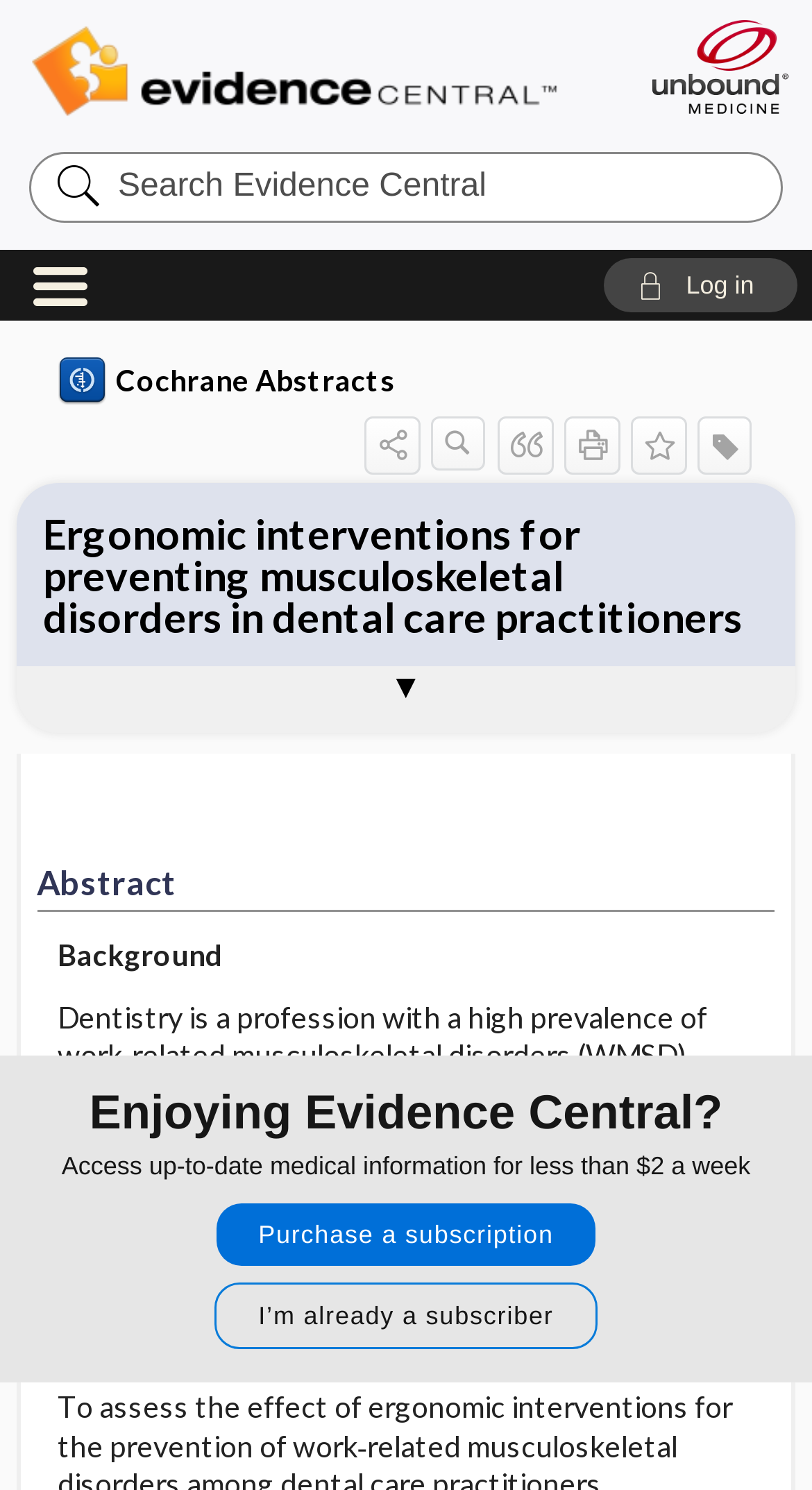What is the cost of accessing up-to-date medical information?
Give a single word or phrase answer based on the content of the image.

Less than $2 a week